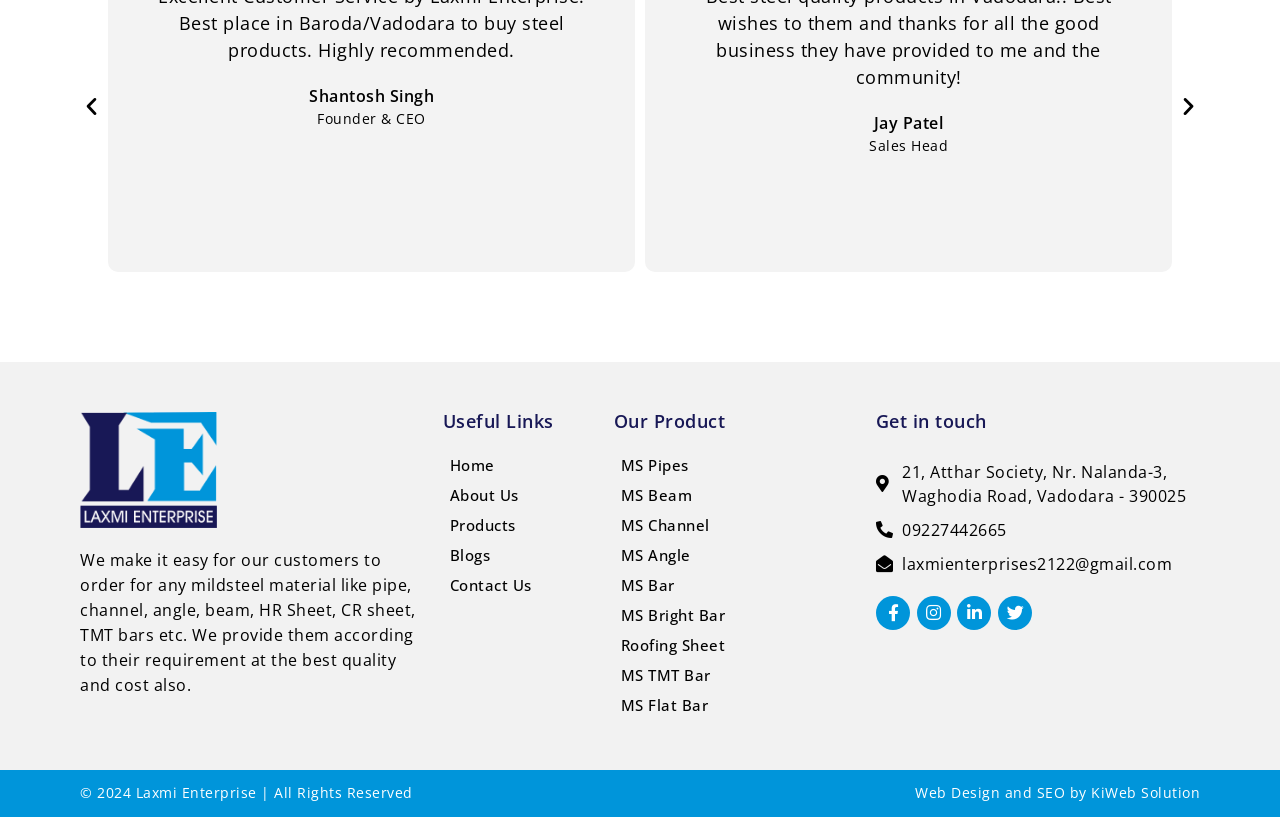Identify the bounding box coordinates of the clickable section necessary to follow the following instruction: "Go to 'Home' page". The coordinates should be presented as four float numbers from 0 to 1, i.e., [left, top, right, bottom].

[0.332, 0.551, 0.464, 0.587]